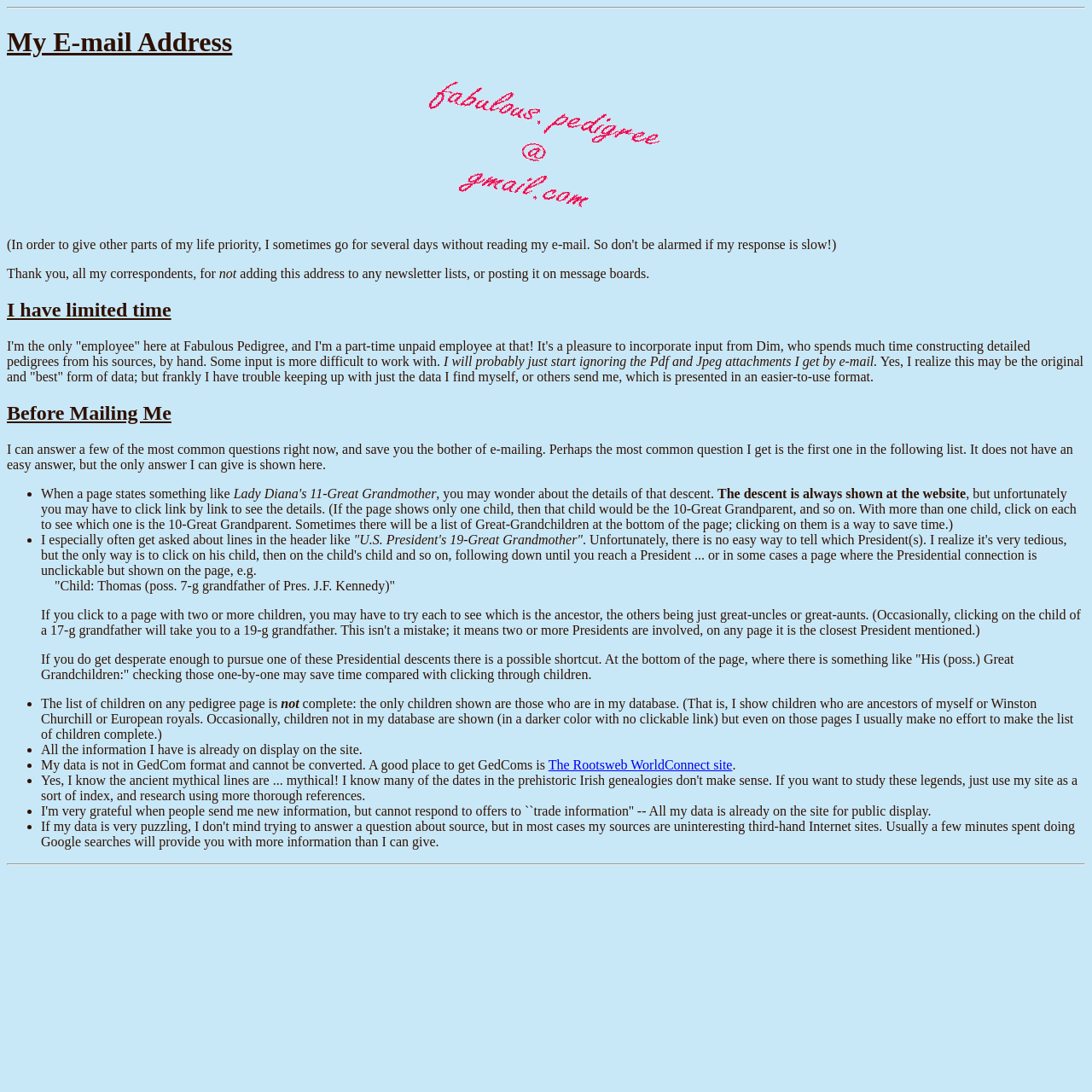What format is the author's data not in?
Using the image as a reference, give a one-word or short phrase answer.

GedCom